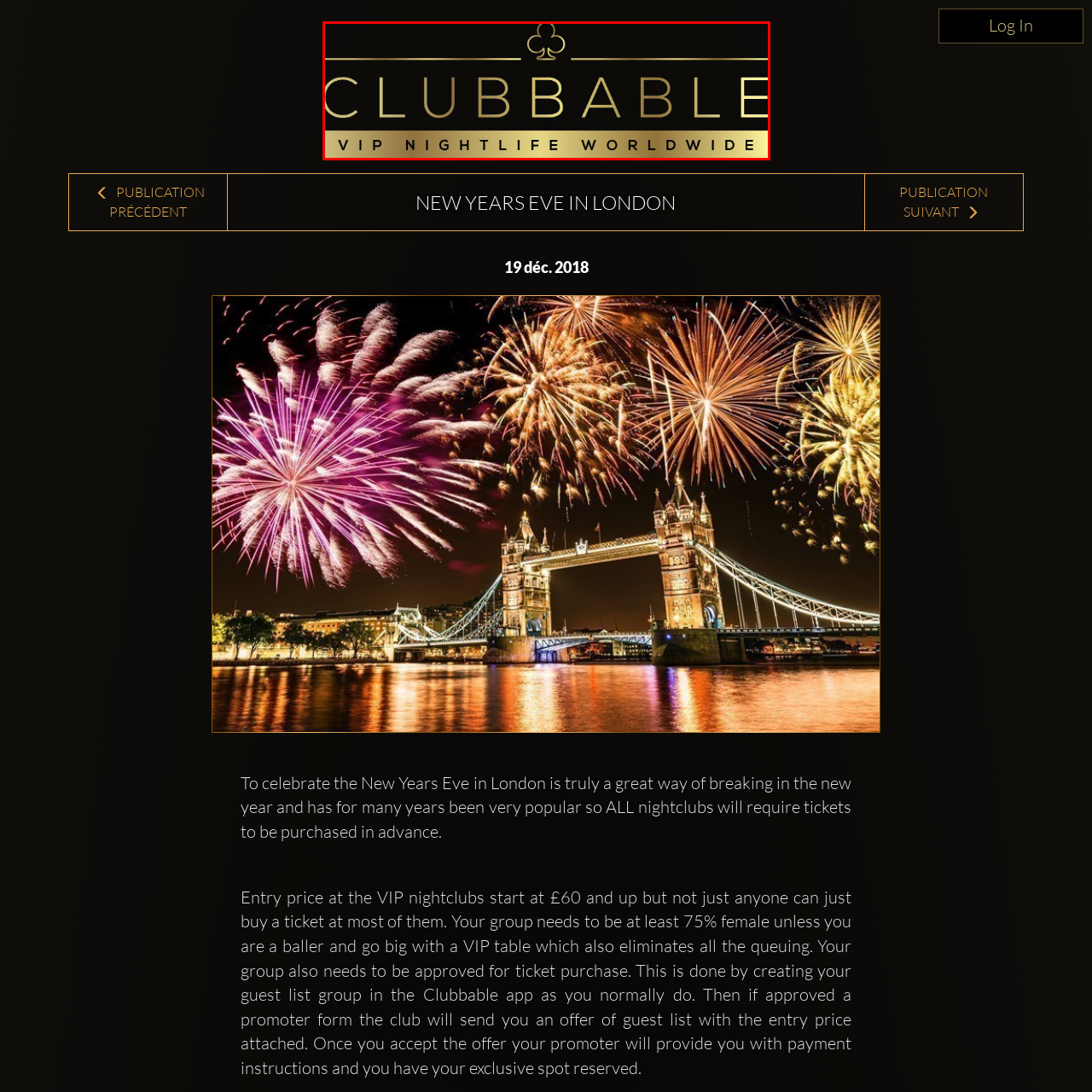What is the focus of the brand according to the tagline?
Carefully examine the content inside the red bounding box and give a detailed response based on what you observe.

The tagline 'VIP NIGHTLIFE WORLDWIDE' conveys the brand's focus on high-end party experiences and access to premium club events across the globe, suggesting that the brand is focused on providing exclusive and upscale nightlife experiences globally.